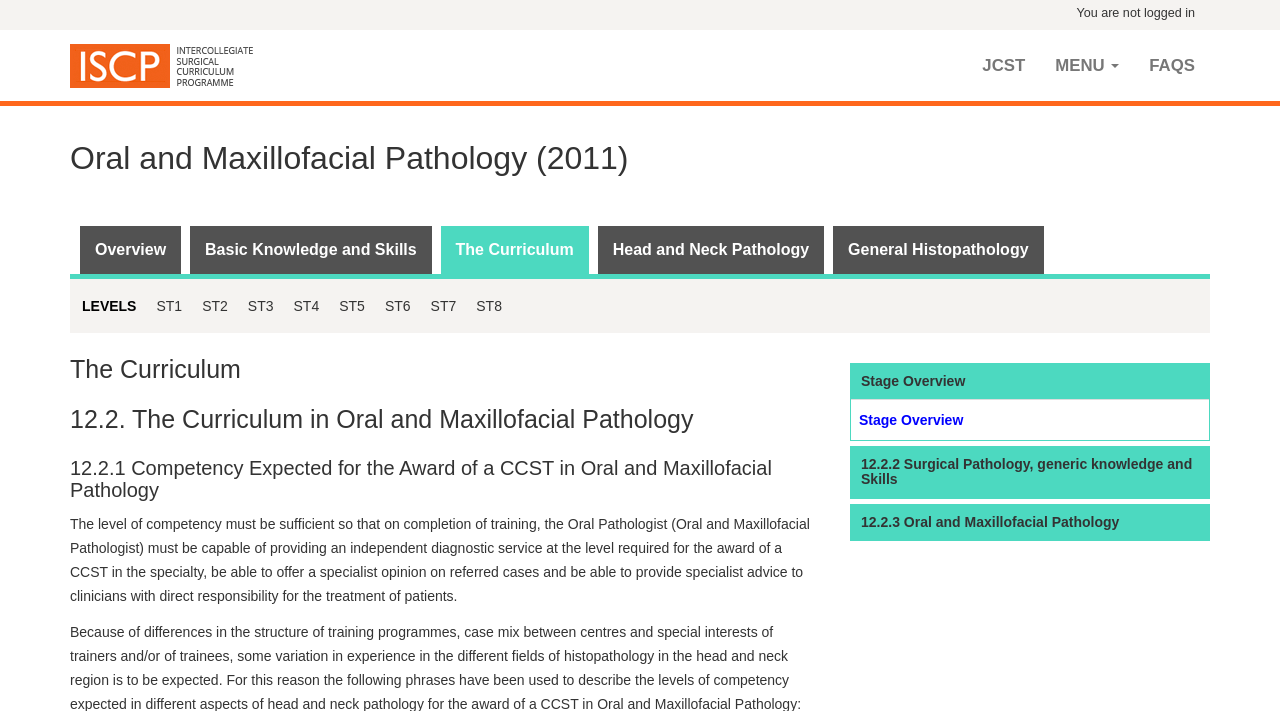Refer to the image and provide a thorough answer to this question:
What is the current login status?

The static text 'You are not logged in' at the top of the page indicates that the user is not currently logged in.